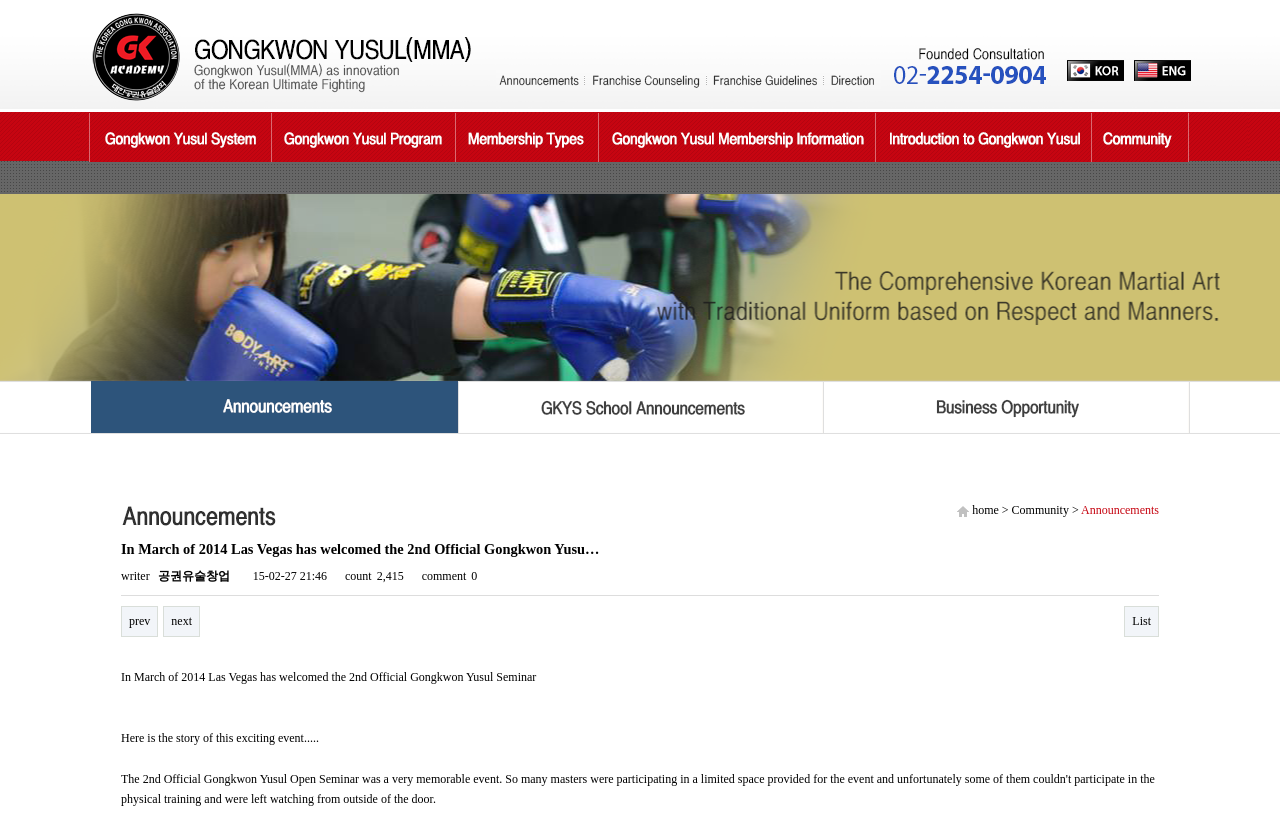Pinpoint the bounding box coordinates of the clickable area necessary to execute the following instruction: "Read the announcement". The coordinates should be given as four float numbers between 0 and 1, namely [left, top, right, bottom].

[0.095, 0.645, 0.905, 0.69]